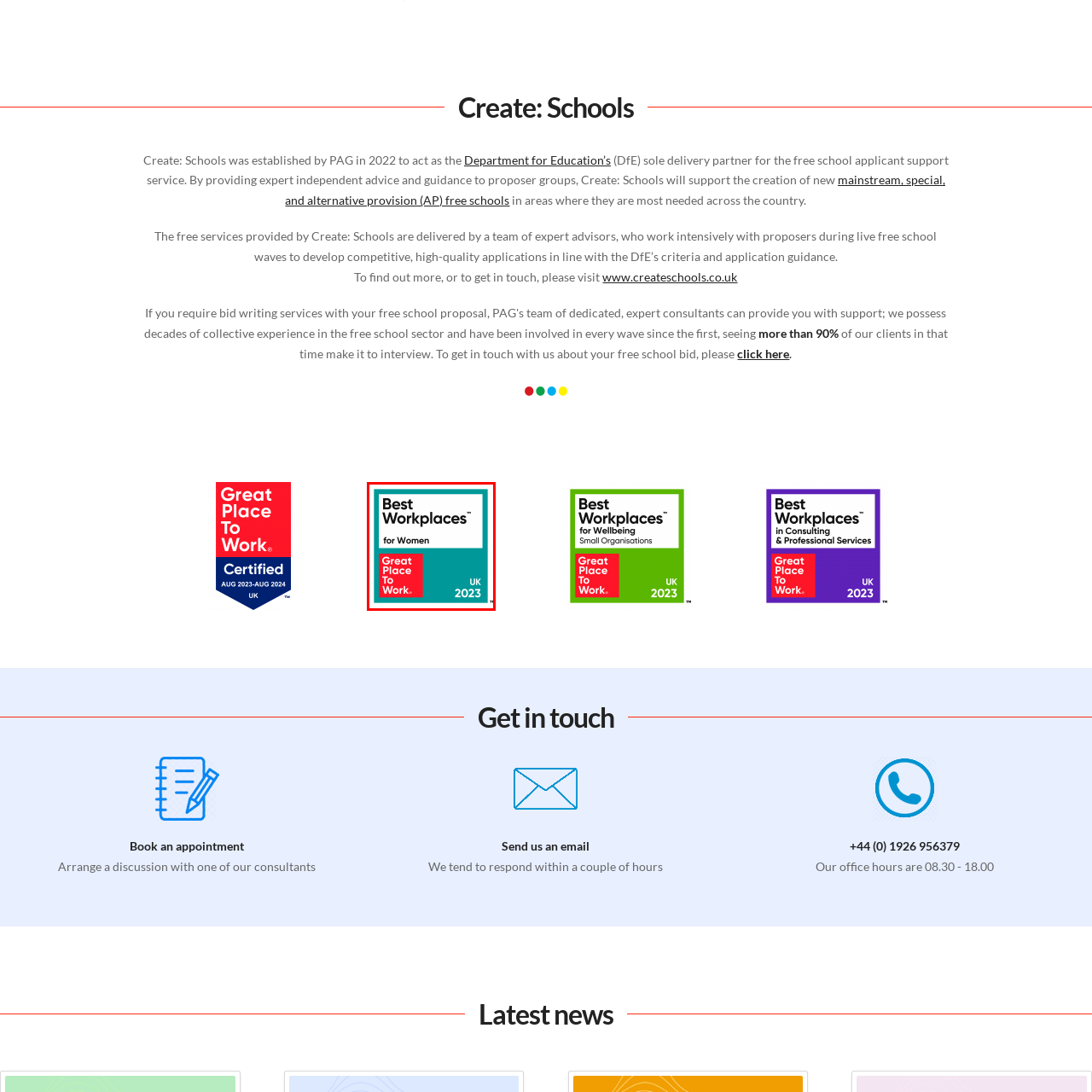Provide an in-depth description of the scene highlighted by the red boundary in the image.

The image showcases the emblem for the "Best Workplaces for Women" award, highlighting organizations recognized for fostering inclusive and supportive environments for female employees. This particular award, part of the Great Place to Work initiative, signifies excellence in workplace culture and commitment to gender equality in the workplace. The badge is marked with the year 2023, underscoring a recent recognition, and includes the Great Place to Work logo, which is renowned for its focus on promoting high-quality workplace standards.